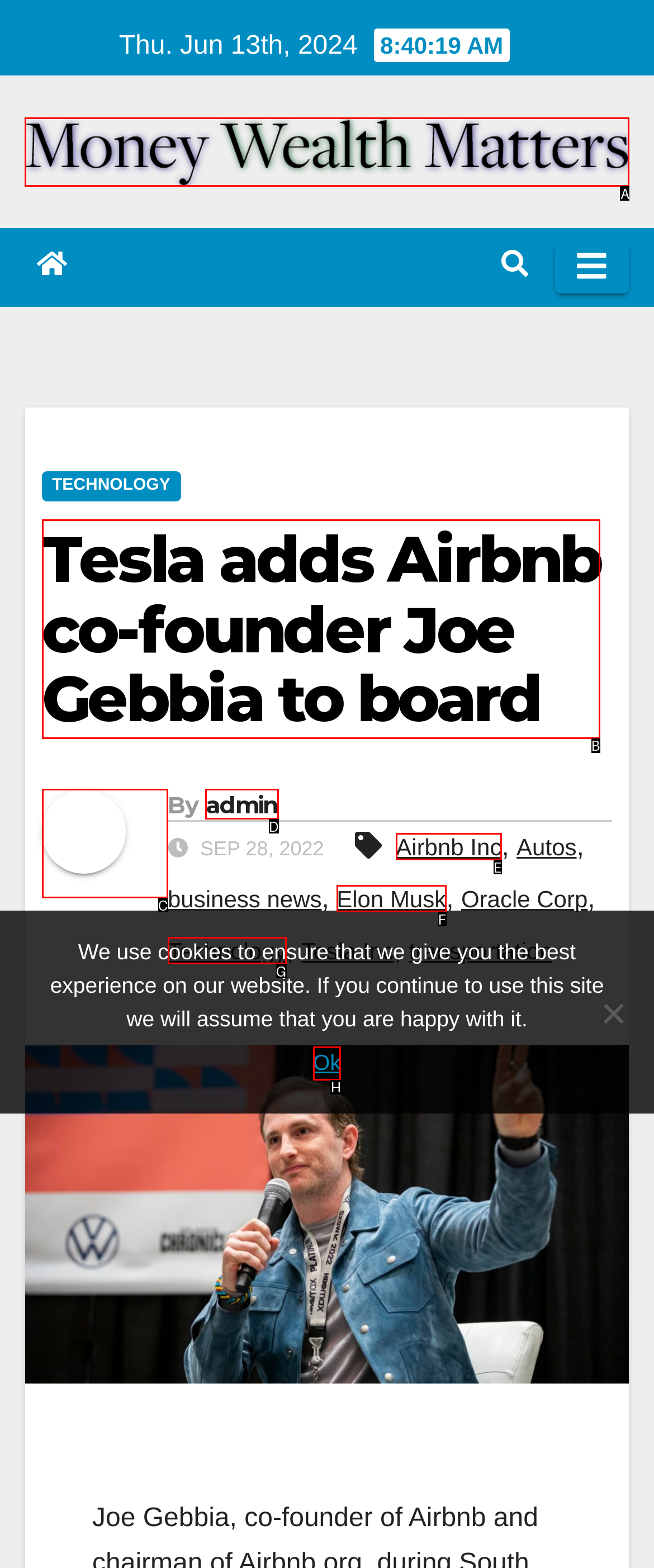Indicate which red-bounded element should be clicked to perform the task: Click on the 'Money Wealth Matters' link Answer with the letter of the correct option.

A